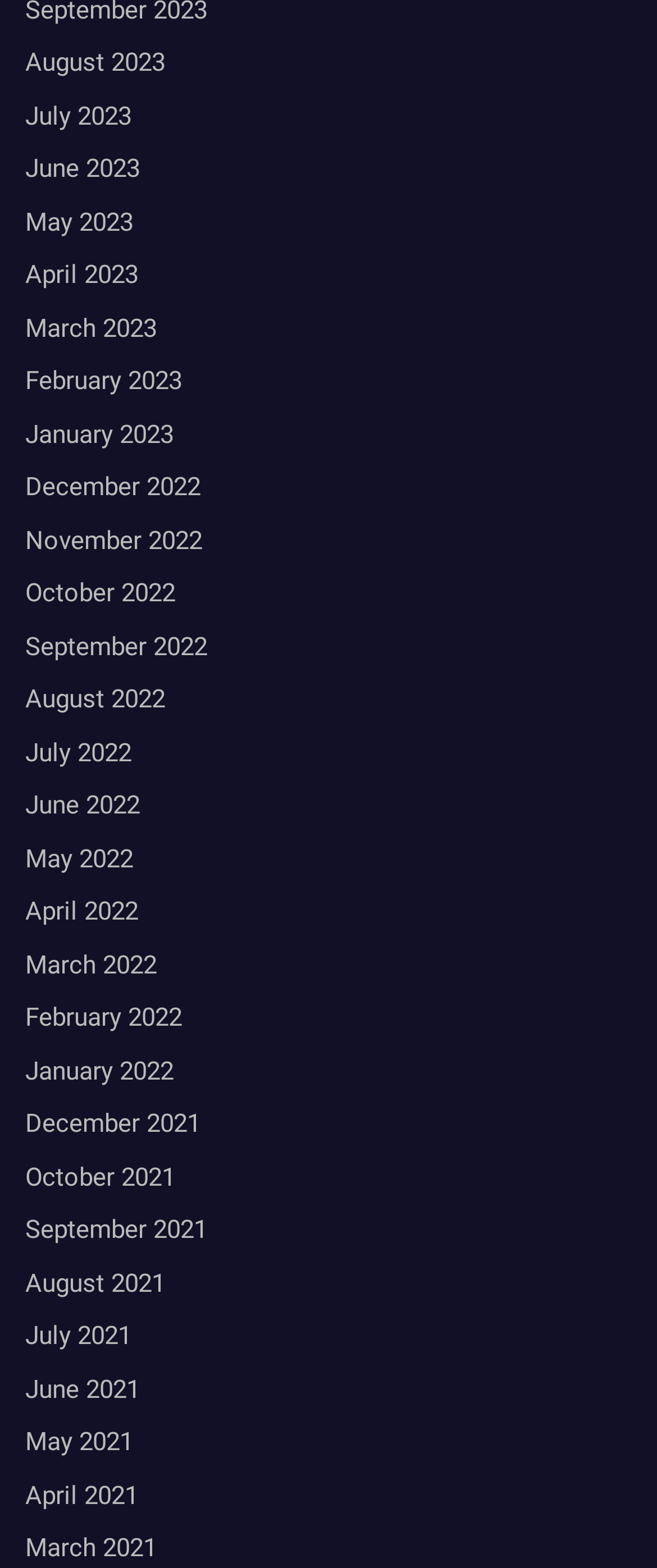What is the most recent month listed?
Can you provide a detailed and comprehensive answer to the question?

By examining the list of links, I can see that the most recent month listed is August 2023, which is the first link in the list.